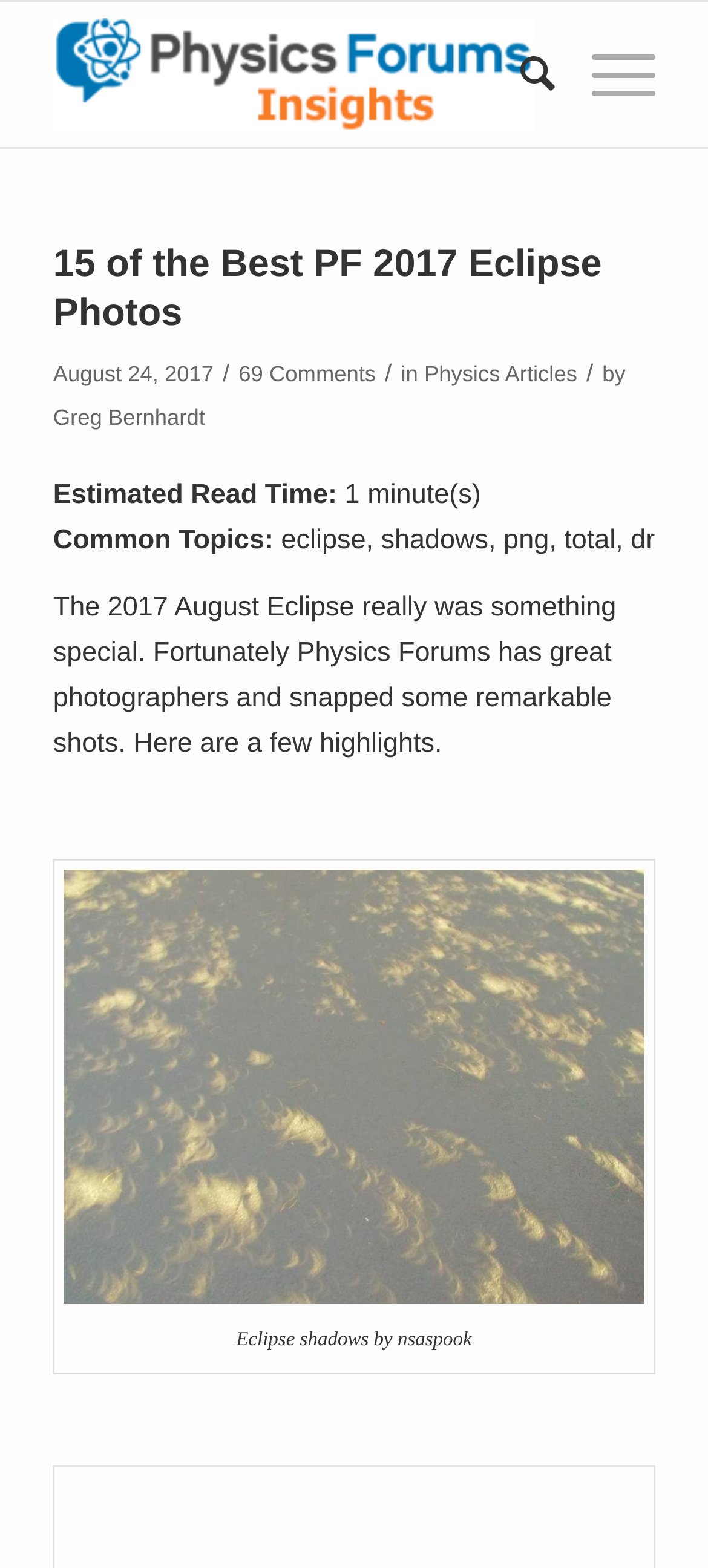What is the date of the article?
Answer the question based on the image using a single word or a brief phrase.

August 24, 2017